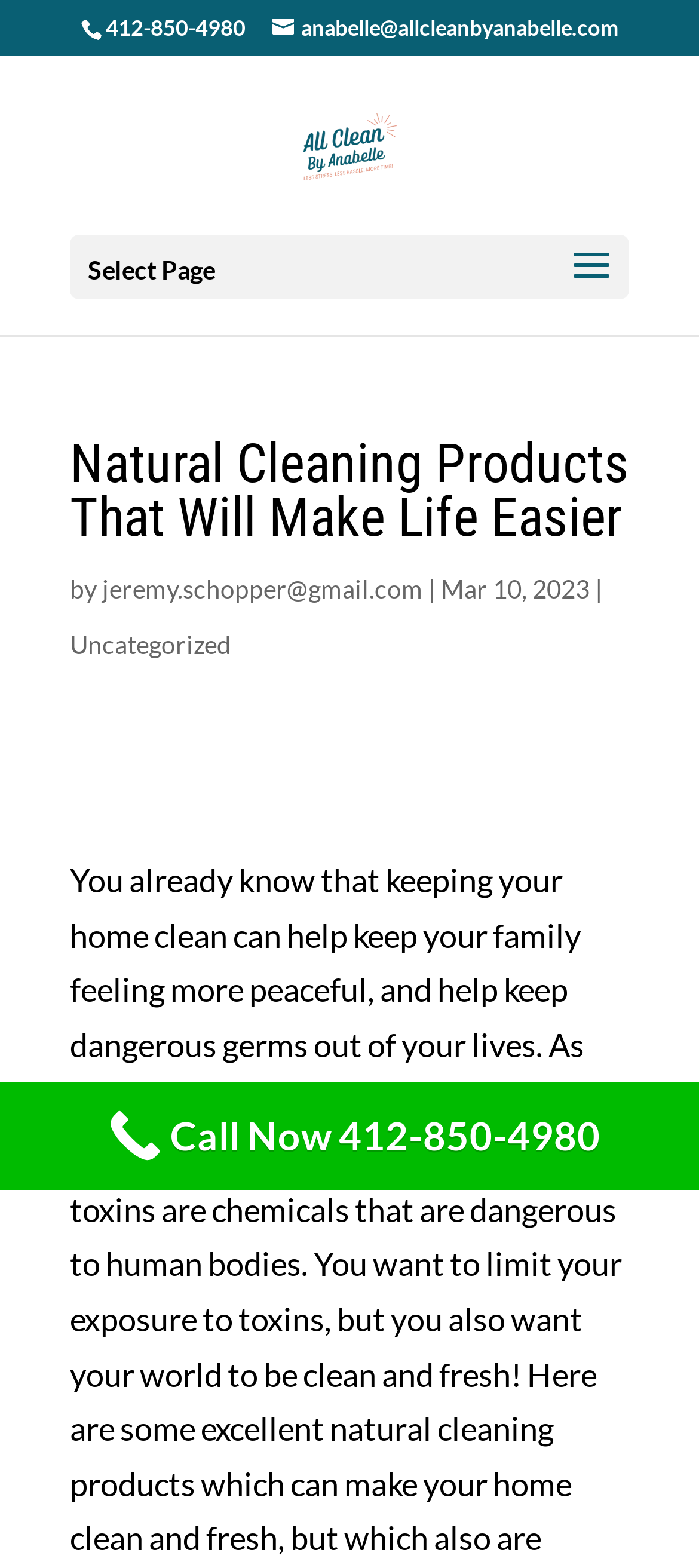Provide a brief response to the question using a single word or phrase: 
What is the date of the latest article?

Mar 10, 2023